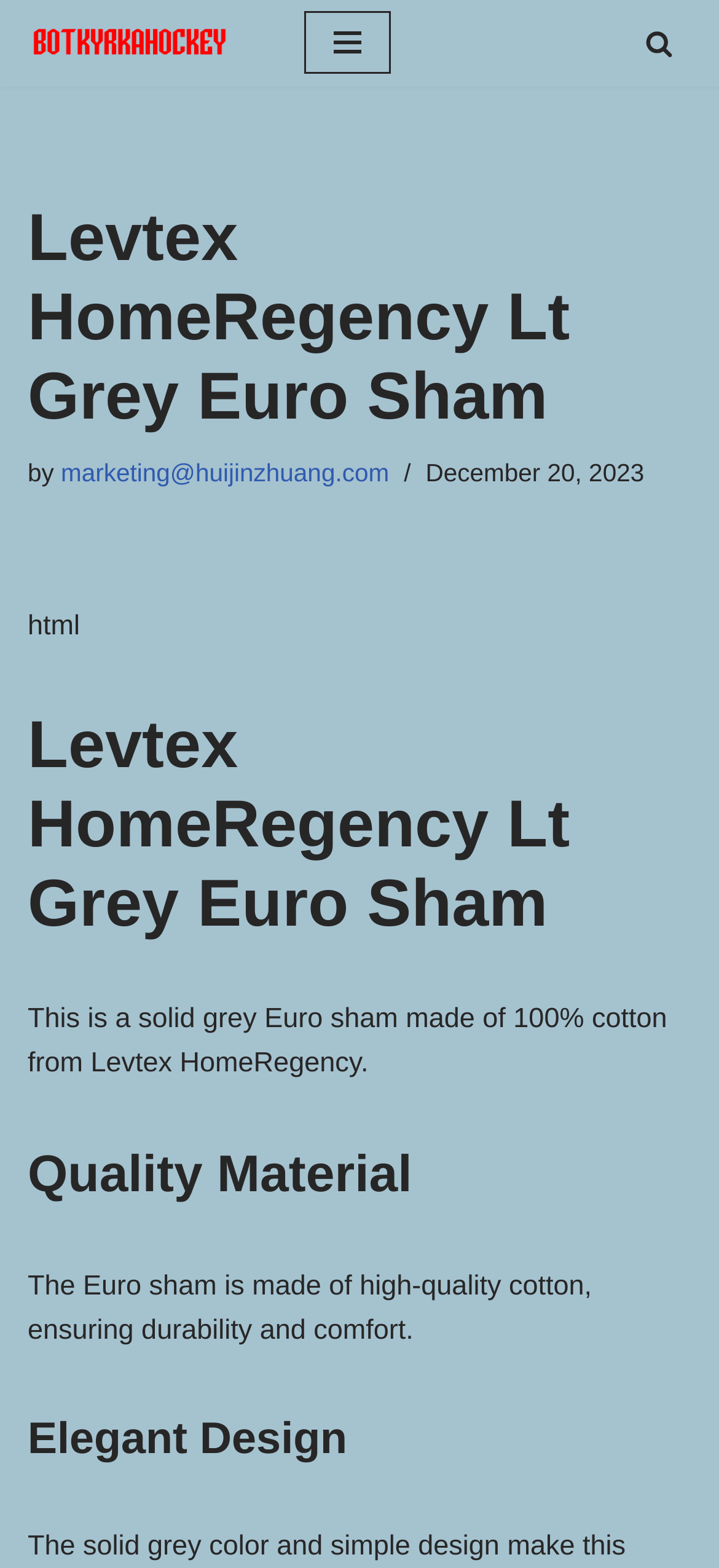Craft a detailed narrative of the webpage's structure and content.

The webpage appears to be a product page for a Levtex HomeRegency Lt Grey Euro Sham. At the top left, there is a link to "Skip to content". Next to it, there is a link with the title "welcome to botkyrkahockey botkyrkahockey". A navigation menu button is located to the right of these links. On the top right, there is a search link accompanied by an image.

Below the top navigation section, the product title "Levtex HomeRegency Lt Grey Euro Sham" is prominently displayed. The product is described as being "by" a certain entity, with an email address provided. The product's posting date, December 20, 2023, is also shown.

The product description is divided into sections, each with a heading. The first section describes the product as a solid grey Euro sham made of 100% cotton. The second section, titled "Quality Material", explains that the Euro sham is made of high-quality cotton, ensuring durability and comfort. The third section, titled "Elegant Design", does not have a corresponding description.

Throughout the page, there are no other images besides the one accompanying the search link. The overall content is focused on providing information about the product.